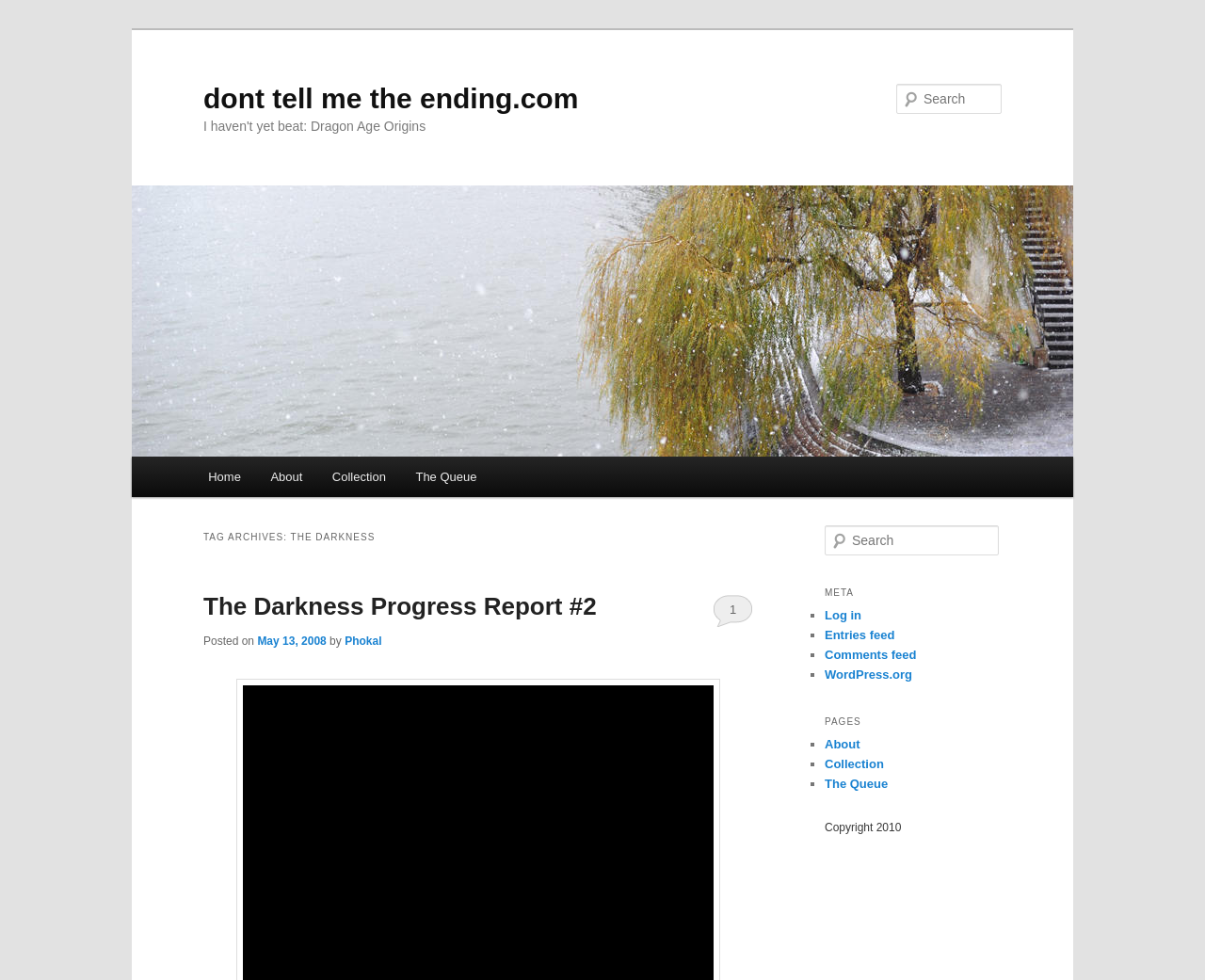Please determine the bounding box coordinates of the clickable area required to carry out the following instruction: "Log in to the website". The coordinates must be four float numbers between 0 and 1, represented as [left, top, right, bottom].

[0.684, 0.62, 0.715, 0.635]